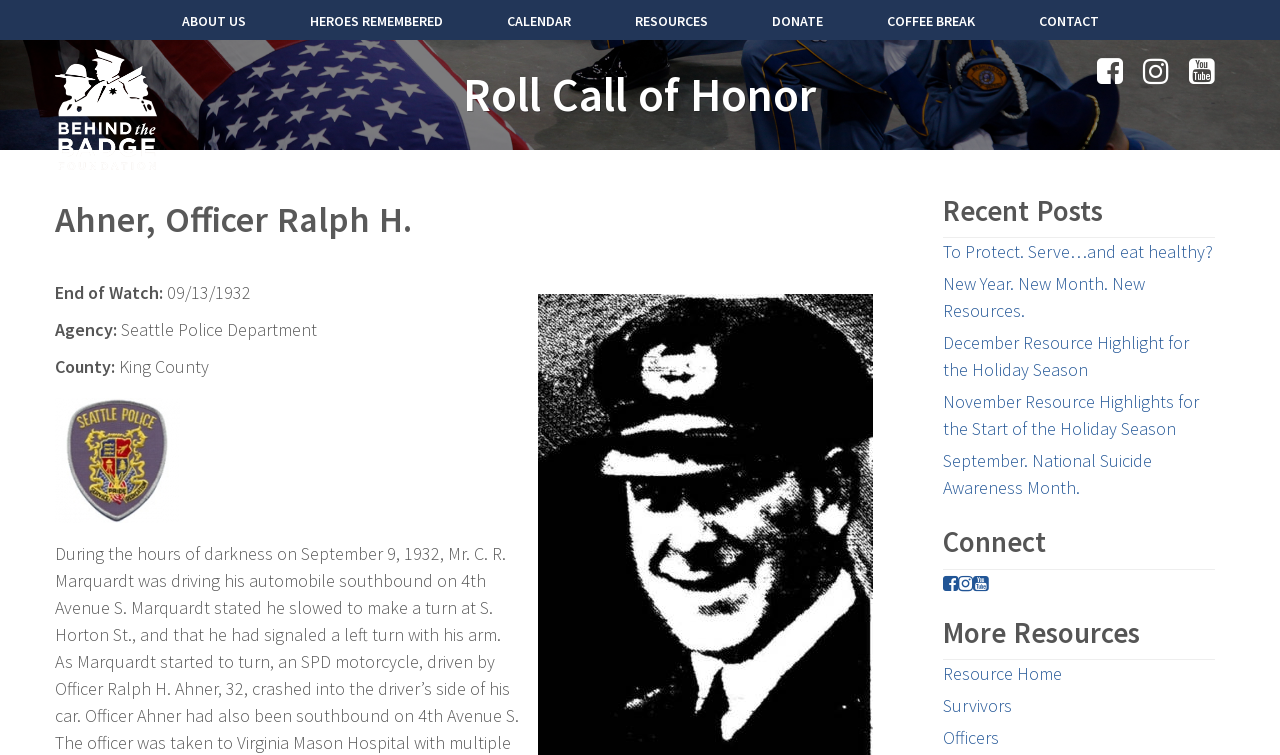Please provide a detailed answer to the question below by examining the image:
What type of resources are provided on the webpage?

The webpage provides links to resources such as 'Survivors' and 'Officers', which suggests that the webpage is providing resources and support specifically for law enforcement personnel and their families.